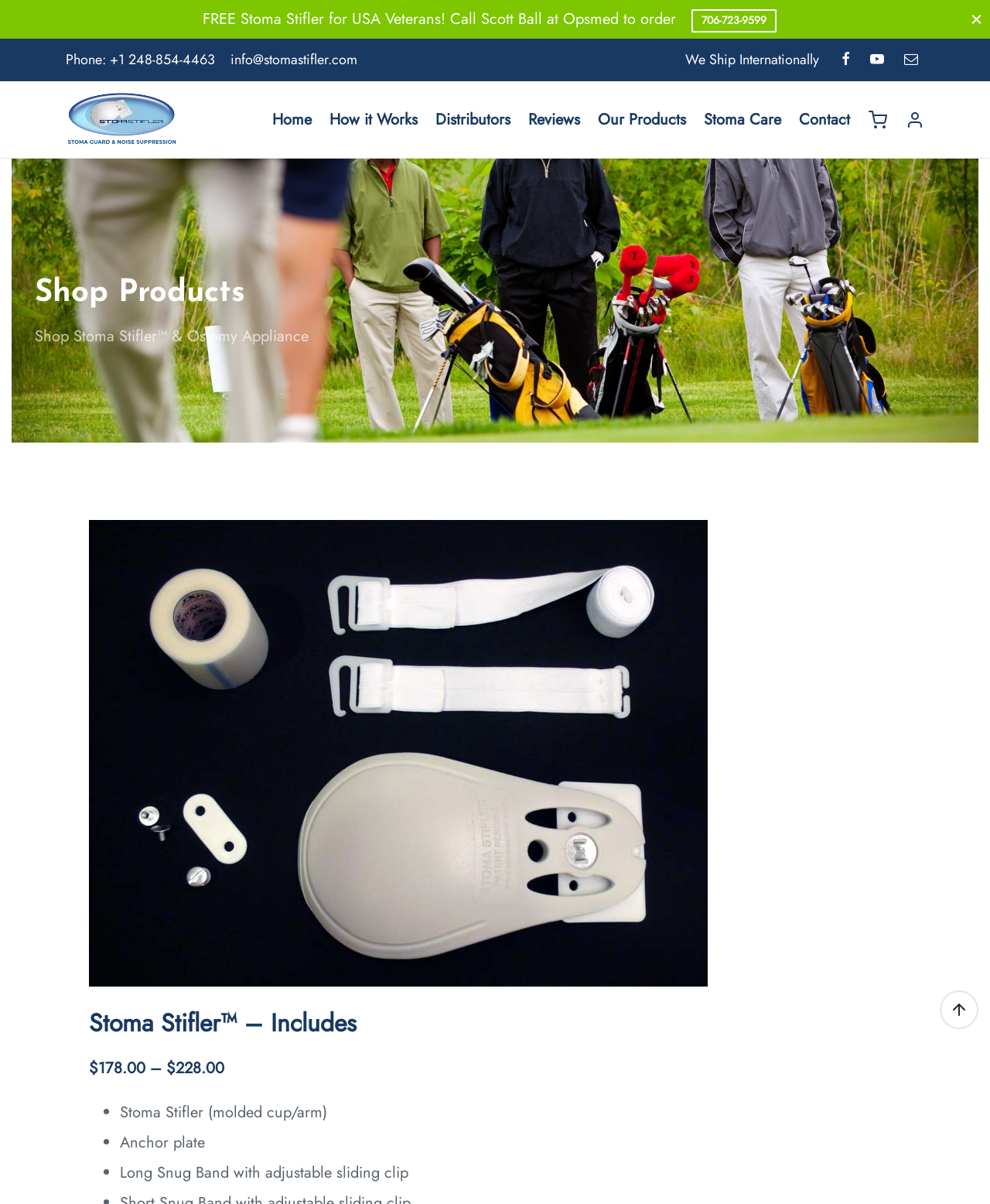Utilize the details in the image to thoroughly answer the following question: What is the name of the product being sold?

I found the name of the product by looking at the heading 'Shop Stoma Stifler™ & Ostomy Appliance' and the image with the text 'Stoma Stifler™'.